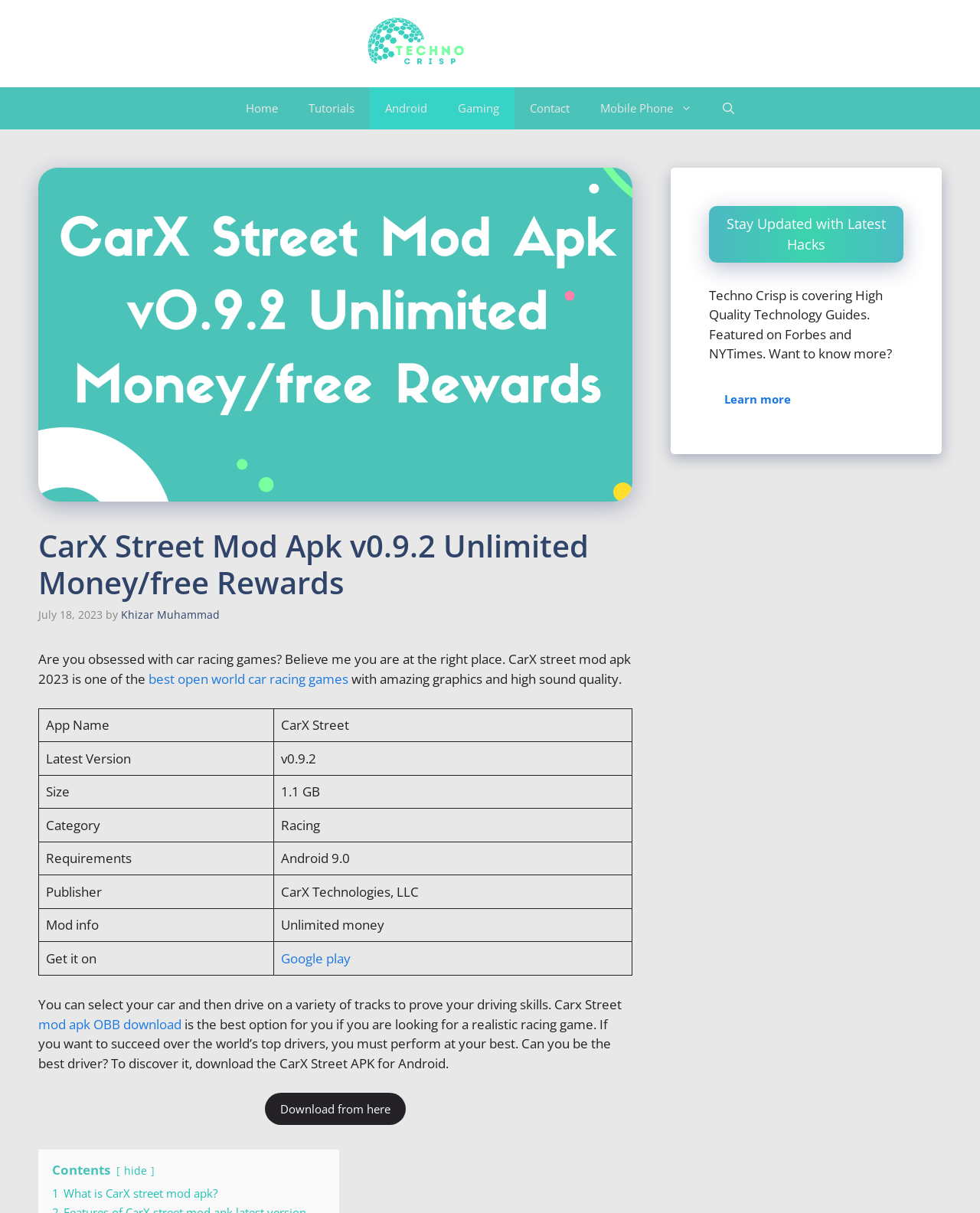Please determine the heading text of this webpage.

CarX Street Mod Apk v0.9.2 Unlimited Money/free Rewards